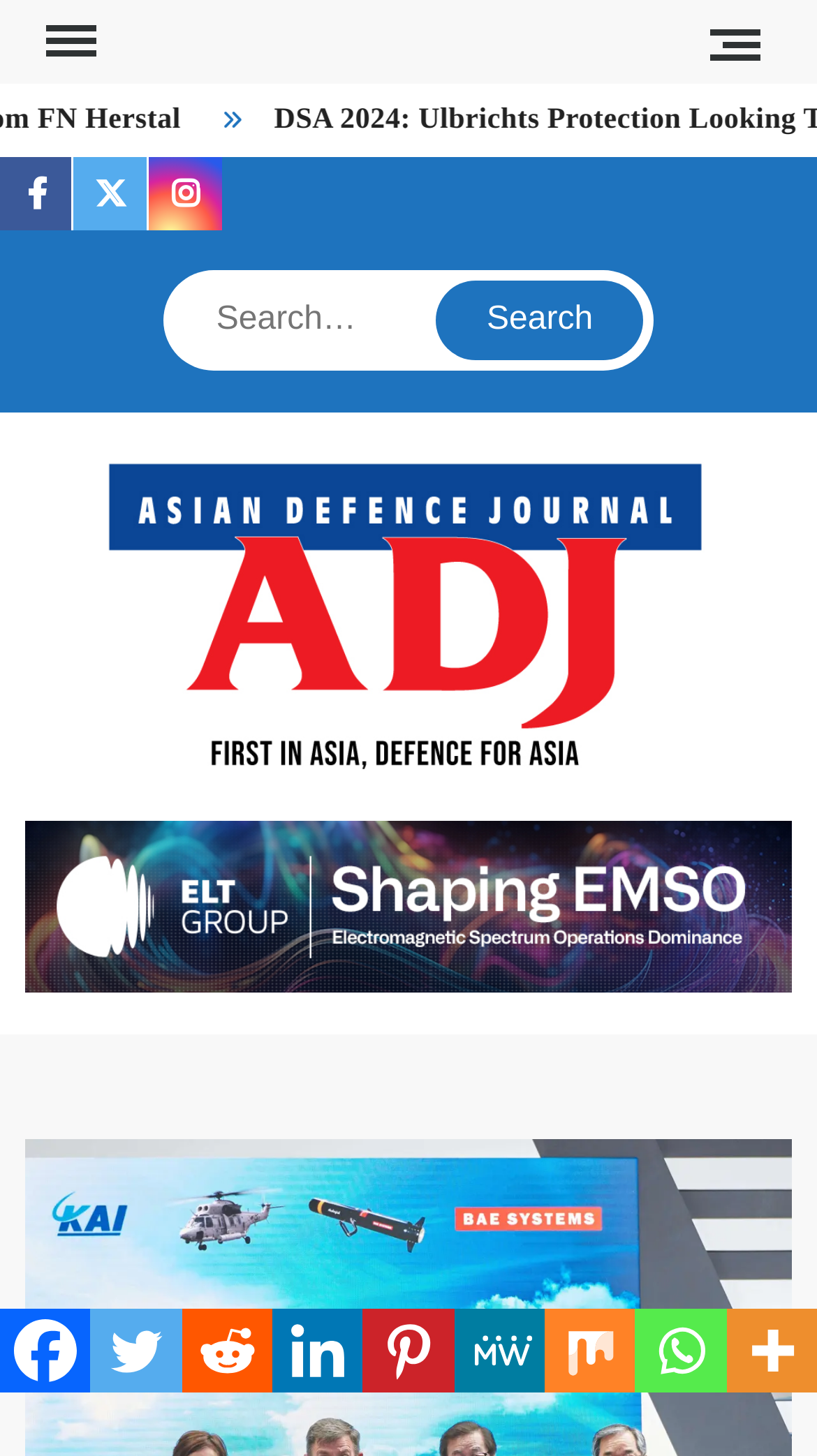Can you extract the headline from the webpage for me?

BAE Systems Secures Major Mine Neutraliser Contract with Korea Aerospace Industries